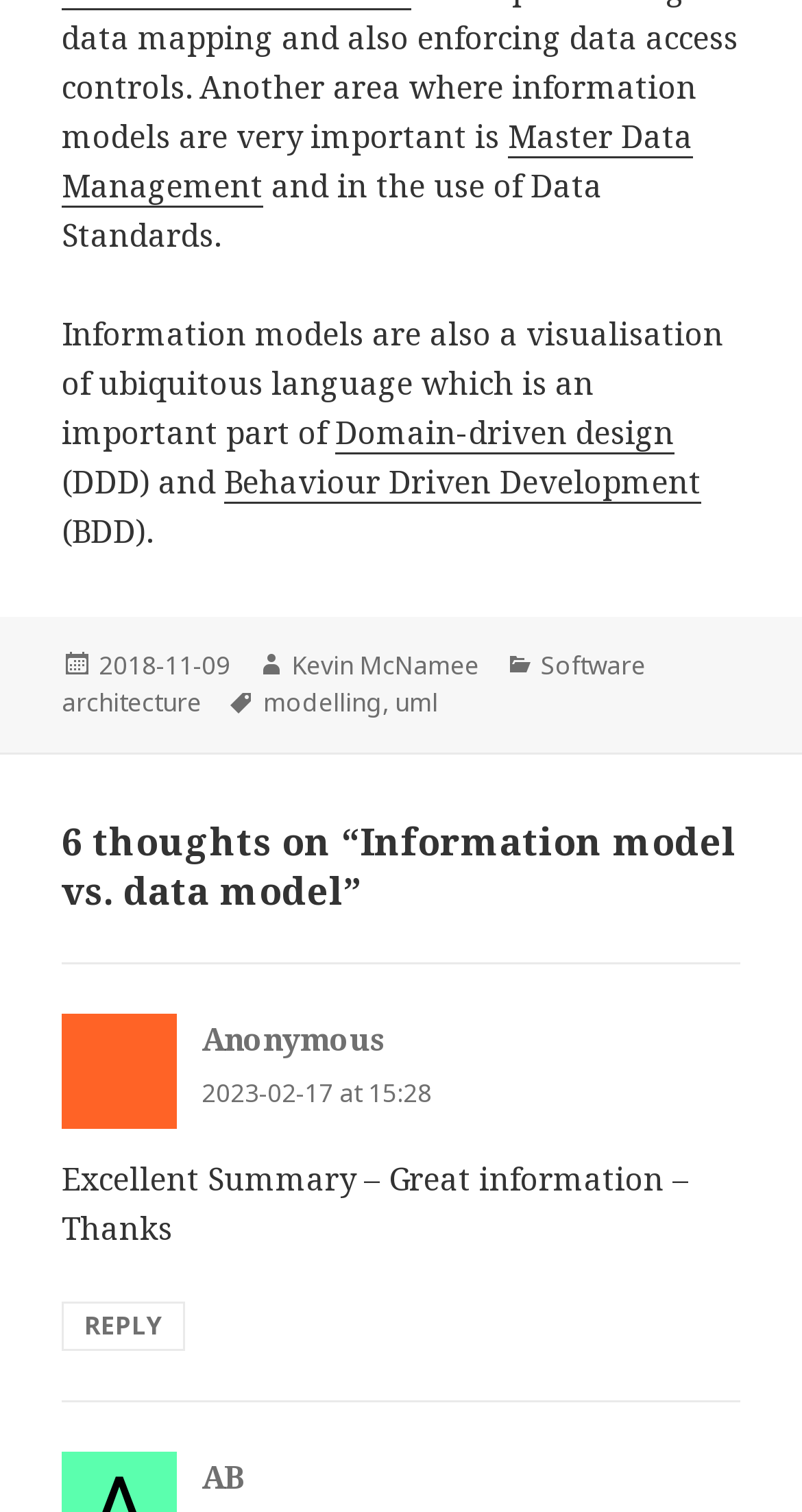What is the date of the article?
Answer with a single word or short phrase according to what you see in the image.

2018-11-09